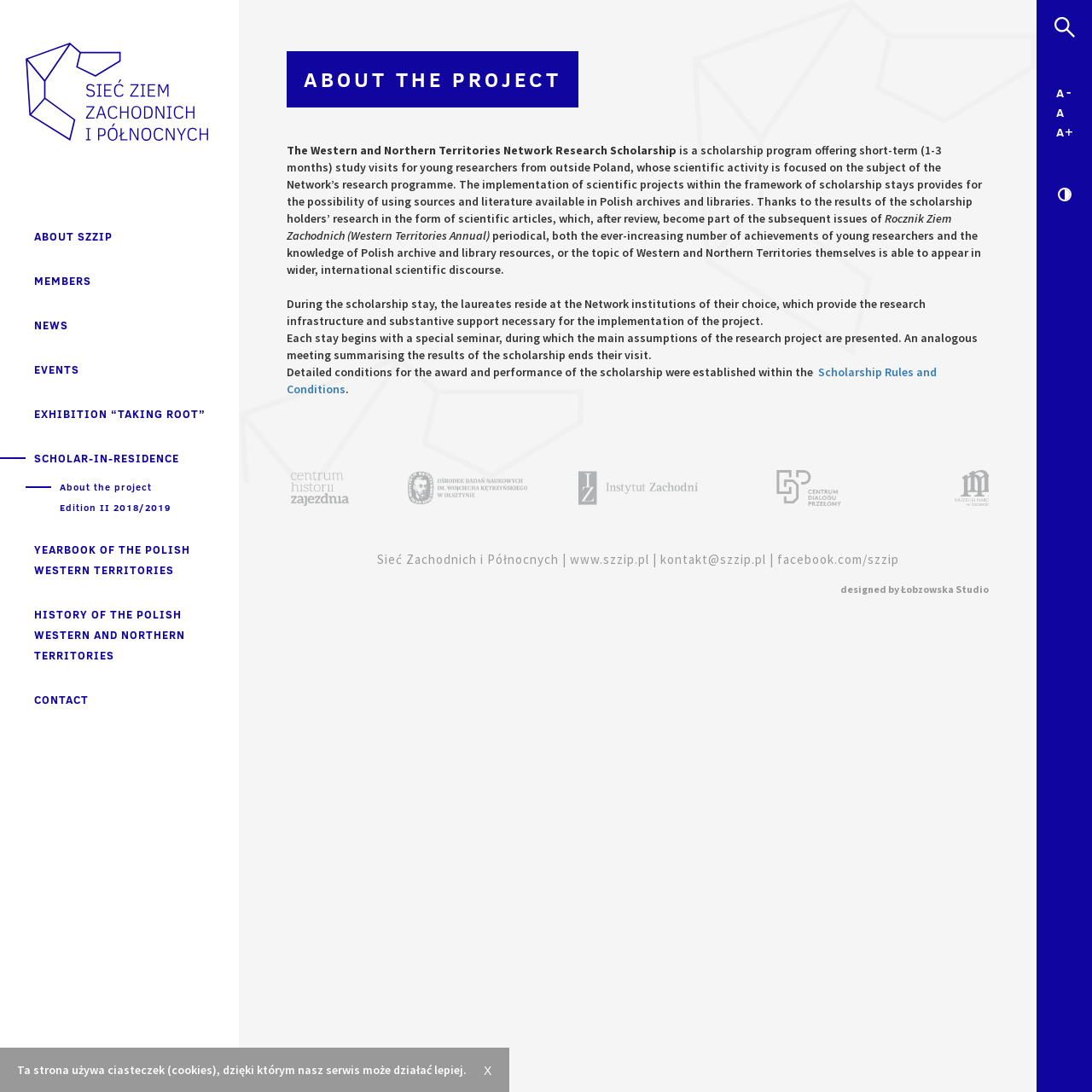Identify the bounding box coordinates of the clickable region to carry out the given instruction: "Click the link to Edition II 2018/2019".

[0.055, 0.455, 0.25, 0.474]